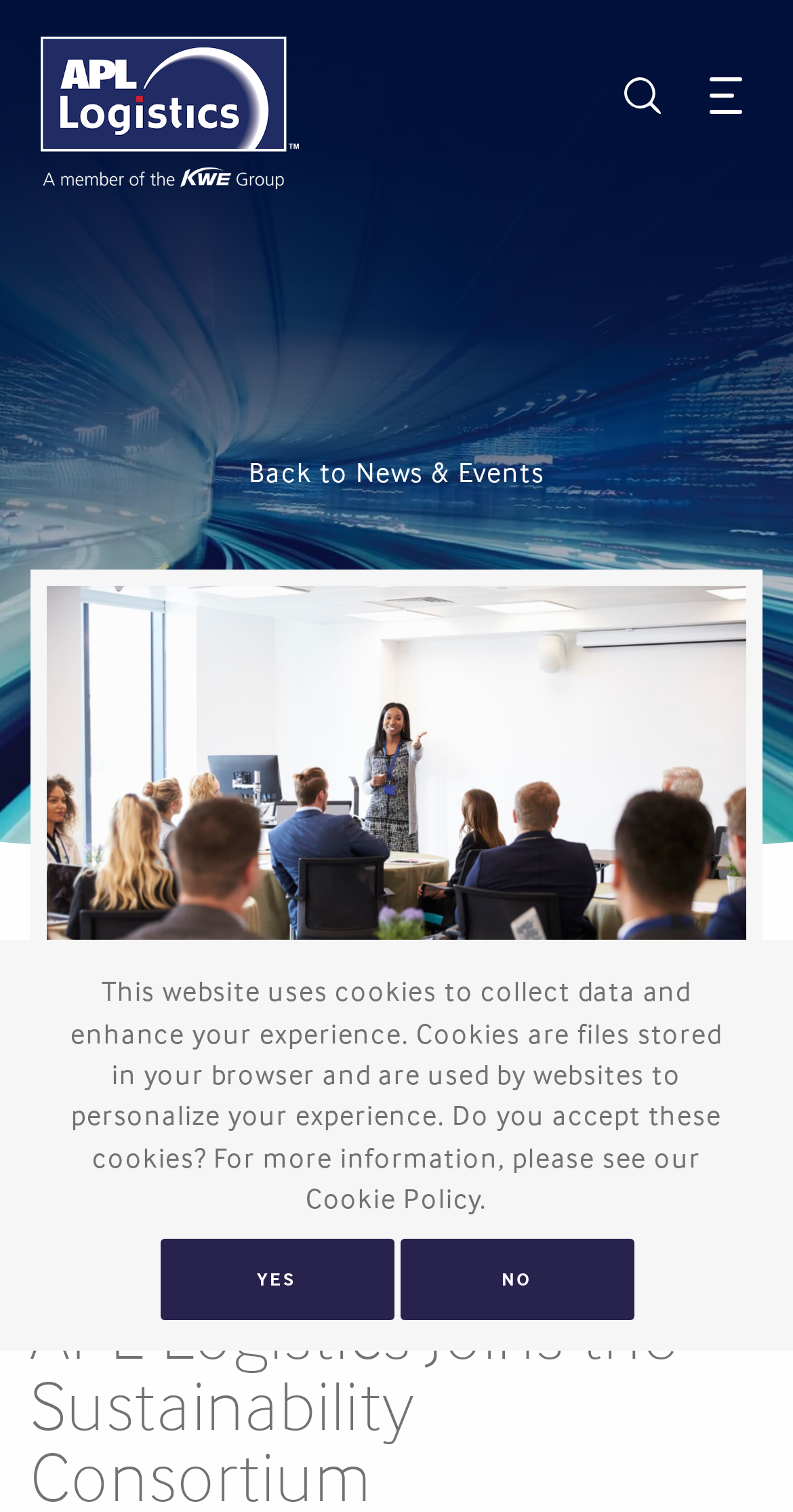Write an extensive caption that covers every aspect of the webpage.

The webpage appears to be a news article or press release from APL Logistics. At the top left, there is a link to "APL Logistics" accompanied by an image with the same name. To the right of this, there is a small, unlabelled image. 

Below these elements, there is a link to "Back to News & Events" positioned roughly in the middle of the page. Above this link, there are two headings. The first heading reads "FEBRUARY 28, 2018 IN UNCATEGORIZED" and is located near the top of the page. The second heading, "APL Logistics Joins the Sustainability Consortium", is positioned below the first heading and spans almost the entire width of the page.

In the lower half of the page, there is a paragraph of static text explaining the use of cookies on the website. Below this text, there are three links: "For more information, please see our Cookie Policy", "YES", and "NO". The "YES" and "NO" links are positioned side by side, with the "YES" link on the left.